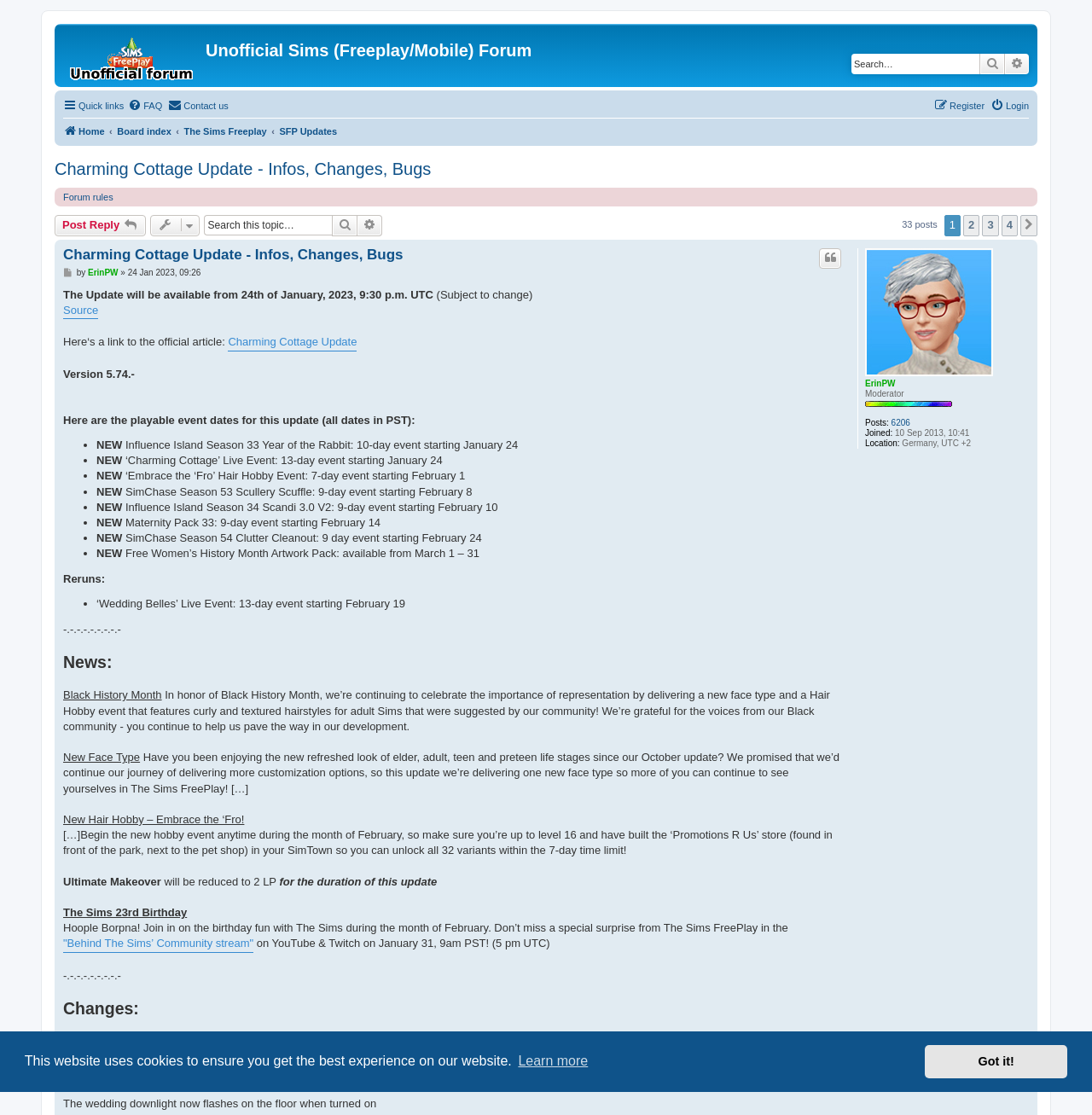How many posts does the user ErinPW have?
Observe the image and answer the question with a one-word or short phrase response.

6206